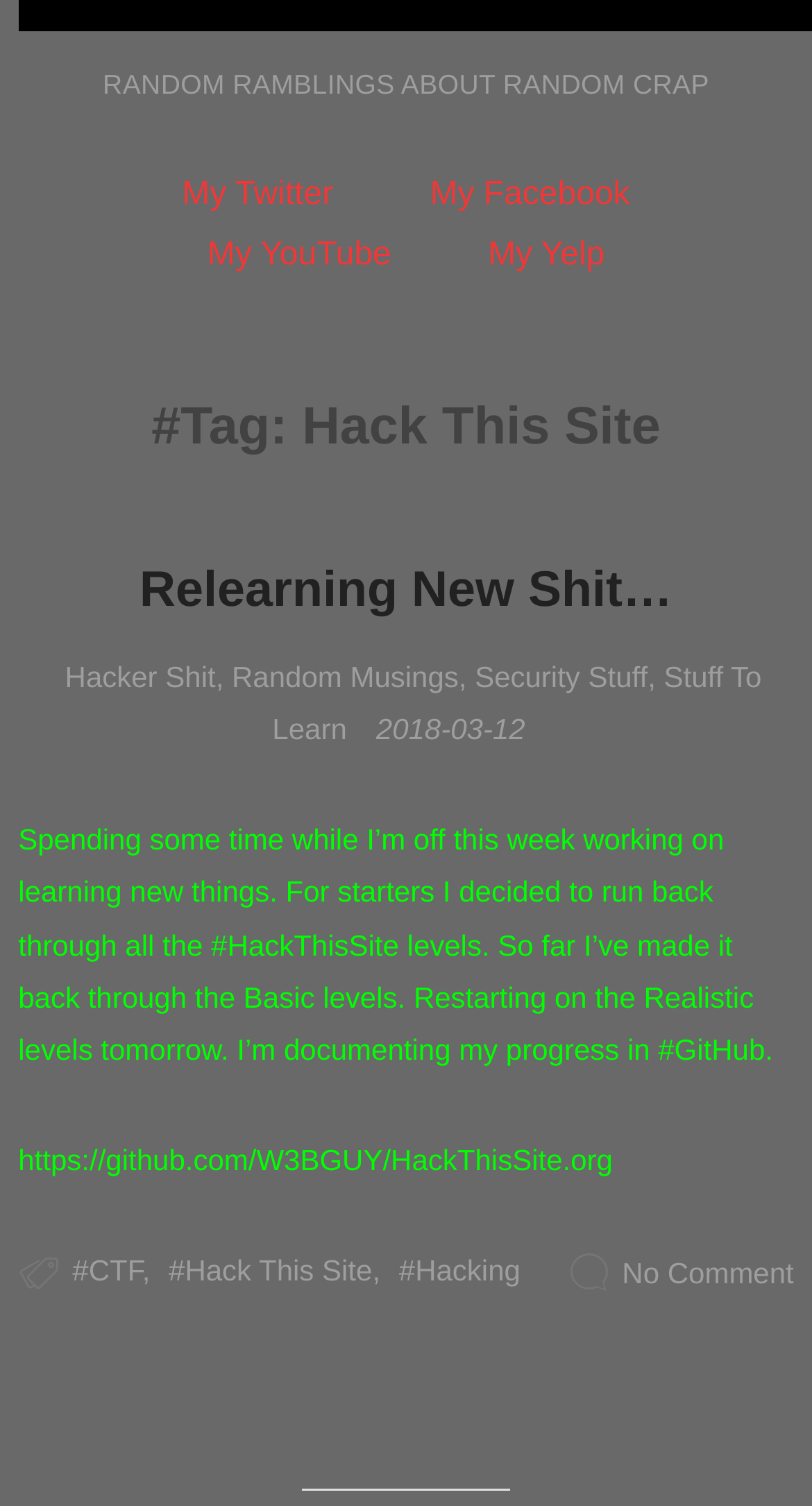Determine the bounding box of the UI element mentioned here: "My Facebook". The coordinates must be in the format [left, top, right, bottom] with values ranging from 0 to 1.

[0.494, 0.11, 0.812, 0.15]